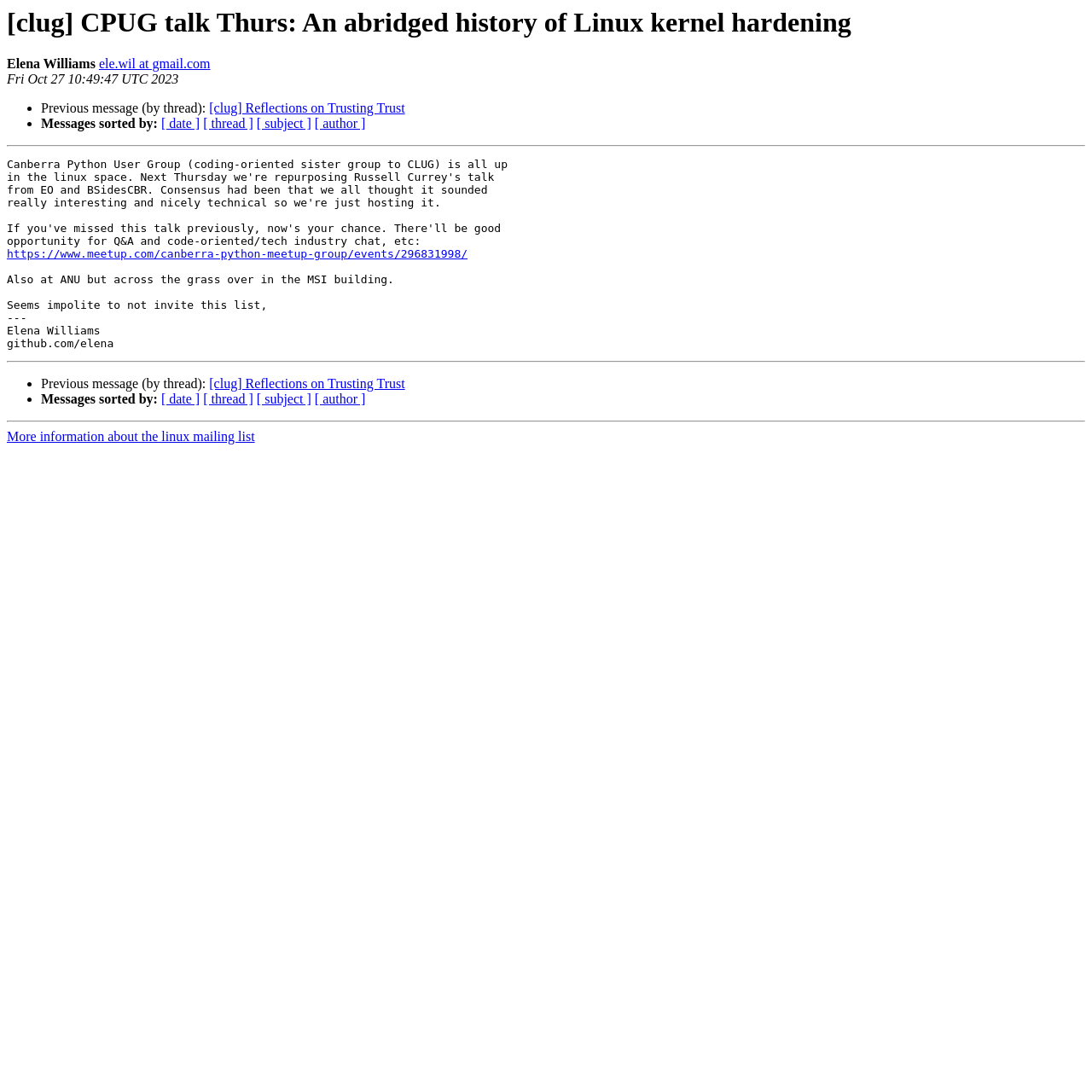Determine the bounding box coordinates of the region to click in order to accomplish the following instruction: "Sort messages by date". Provide the coordinates as four float numbers between 0 and 1, specifically [left, top, right, bottom].

[0.148, 0.107, 0.183, 0.12]